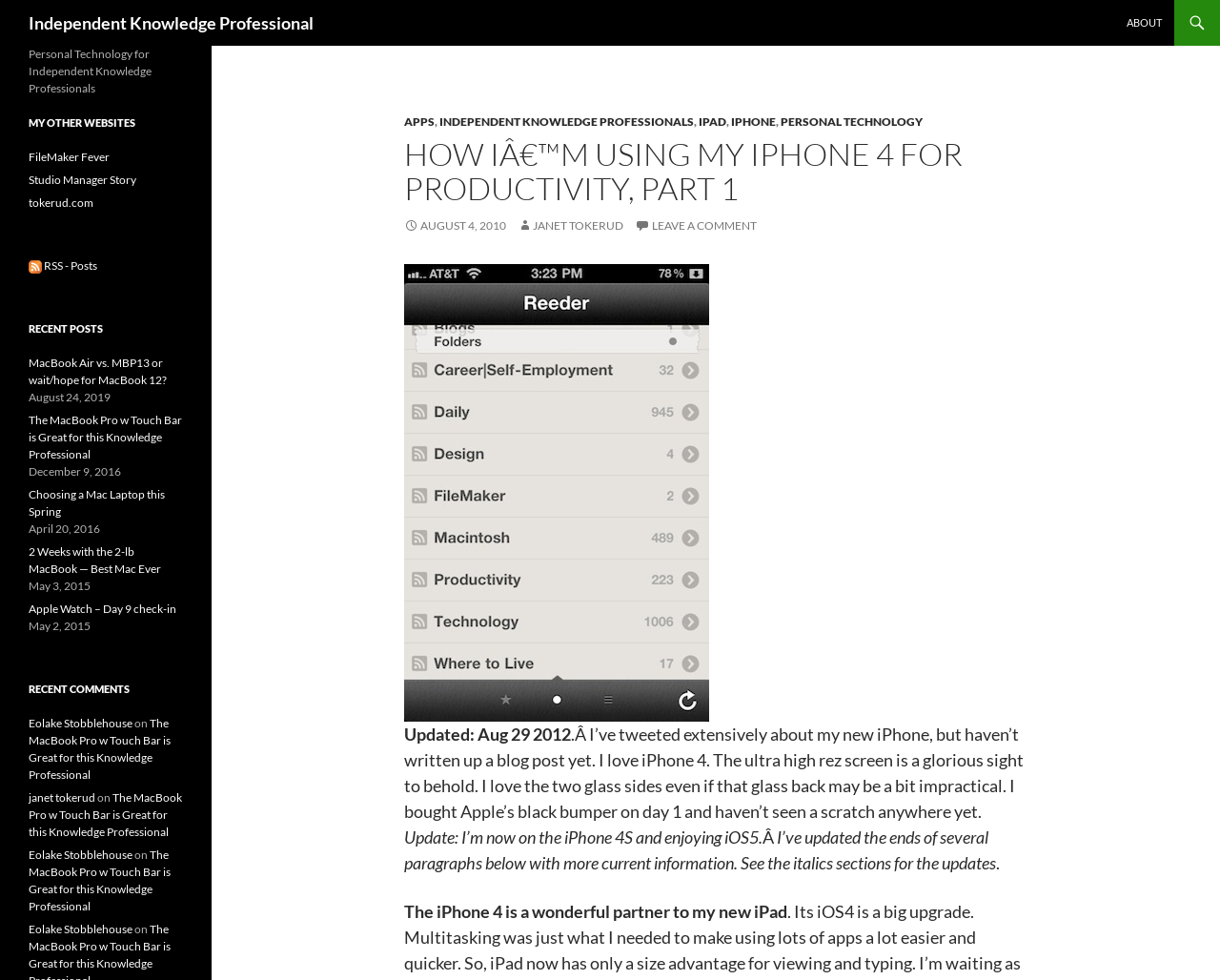How many recent posts are listed?
Please analyze the image and answer the question with as much detail as possible.

There are 5 recent posts listed, which are 'MacBook Air vs. MBP13 or wait/hope for MacBook 12?', 'The MacBook Pro w Touch Bar is Great for this Knowledge Professional', 'Choosing a Mac Laptop this Spring', '2 Weeks with the 2-lb MacBook — Best Mac Ever', and 'Apple Watch – Day 9 check-in'.